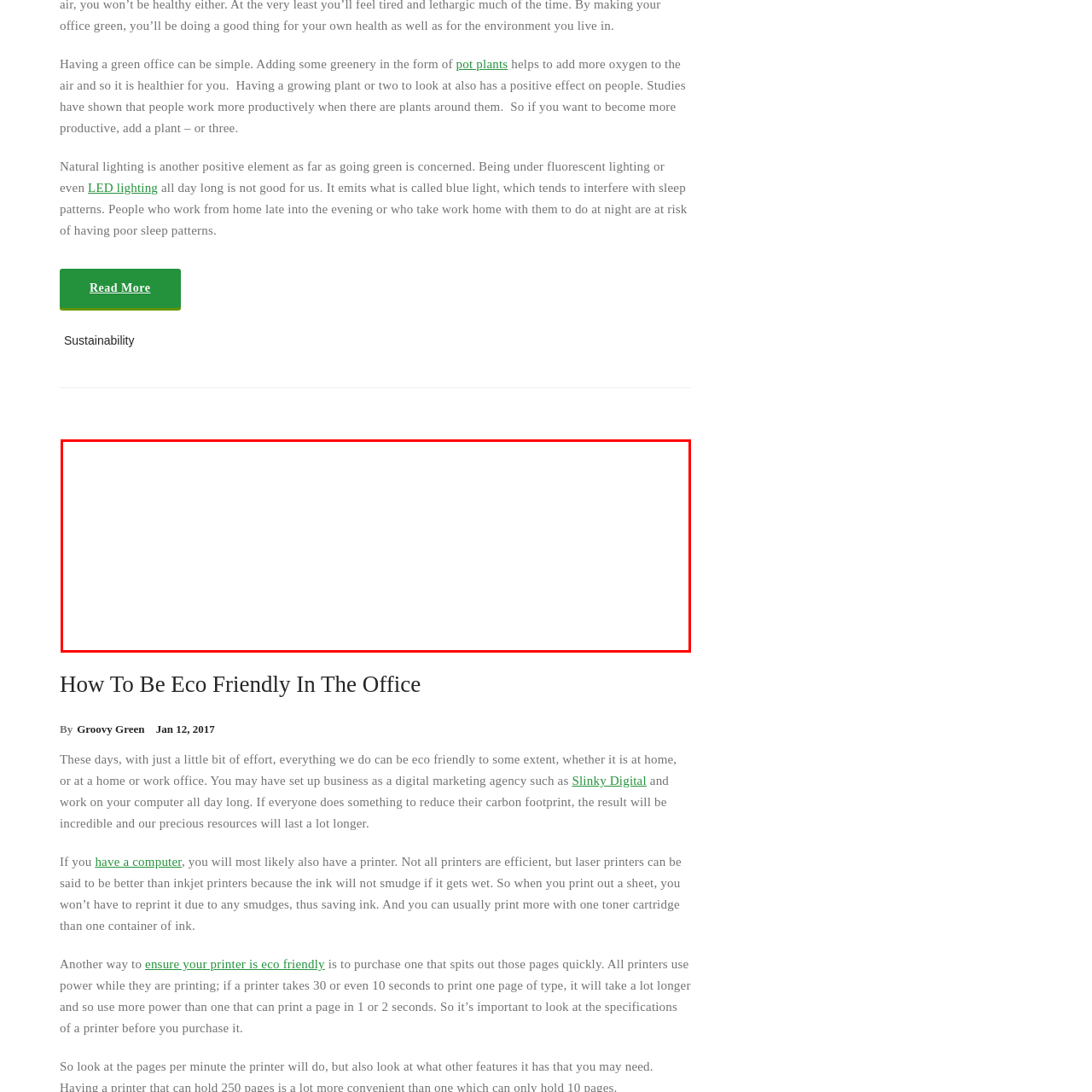What is the role of pot plants in the office?
Direct your attention to the image bordered by the red bounding box and answer the question in detail, referencing the image.

According to the caption, the focus on greenery, like pot plants, emphasizes their role in improving air quality and creating a positive atmosphere for work, which implies that pot plants are used to improve air quality in the office.